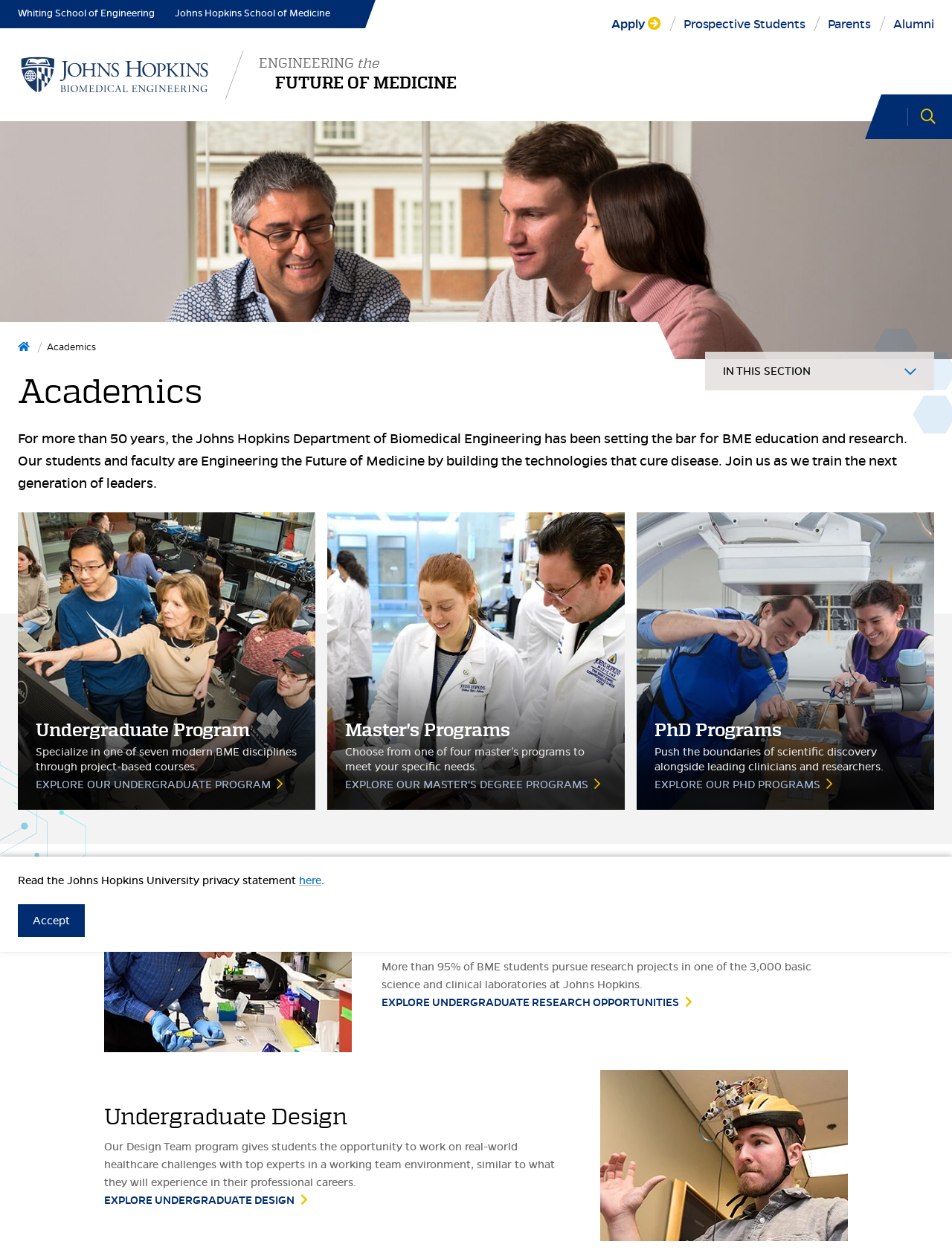How many undergraduate research opportunities are available?
Provide a fully detailed and comprehensive answer to the question.

I found the answer by reading the StaticText 'More than 95% of BME students pursue research projects in one of the 3,000 basic science and clinical laboratories at Johns Hopkins.' with bounding box coordinates [0.401, 0.768, 0.853, 0.793]. This text provides the information about the percentage of undergraduate research opportunities.